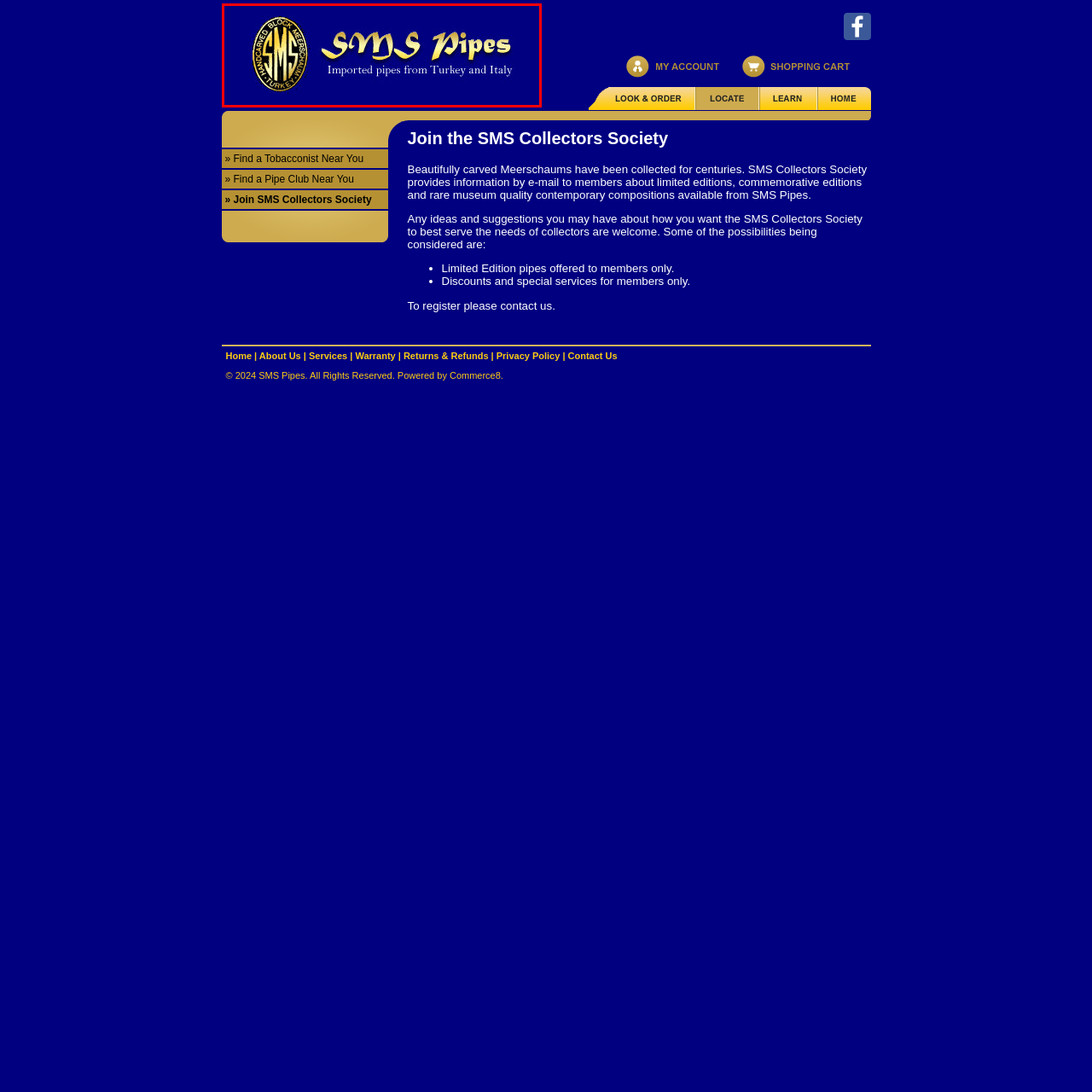What is the origin of the smoking pipes?
Observe the image inside the red bounding box carefully and answer the question in detail.

The phrase 'Imported pipes from Turkey and Italy' beneath the logo reinforces the company's focus on high-quality, handcrafted smoking pipes sourced from these renowned regions.